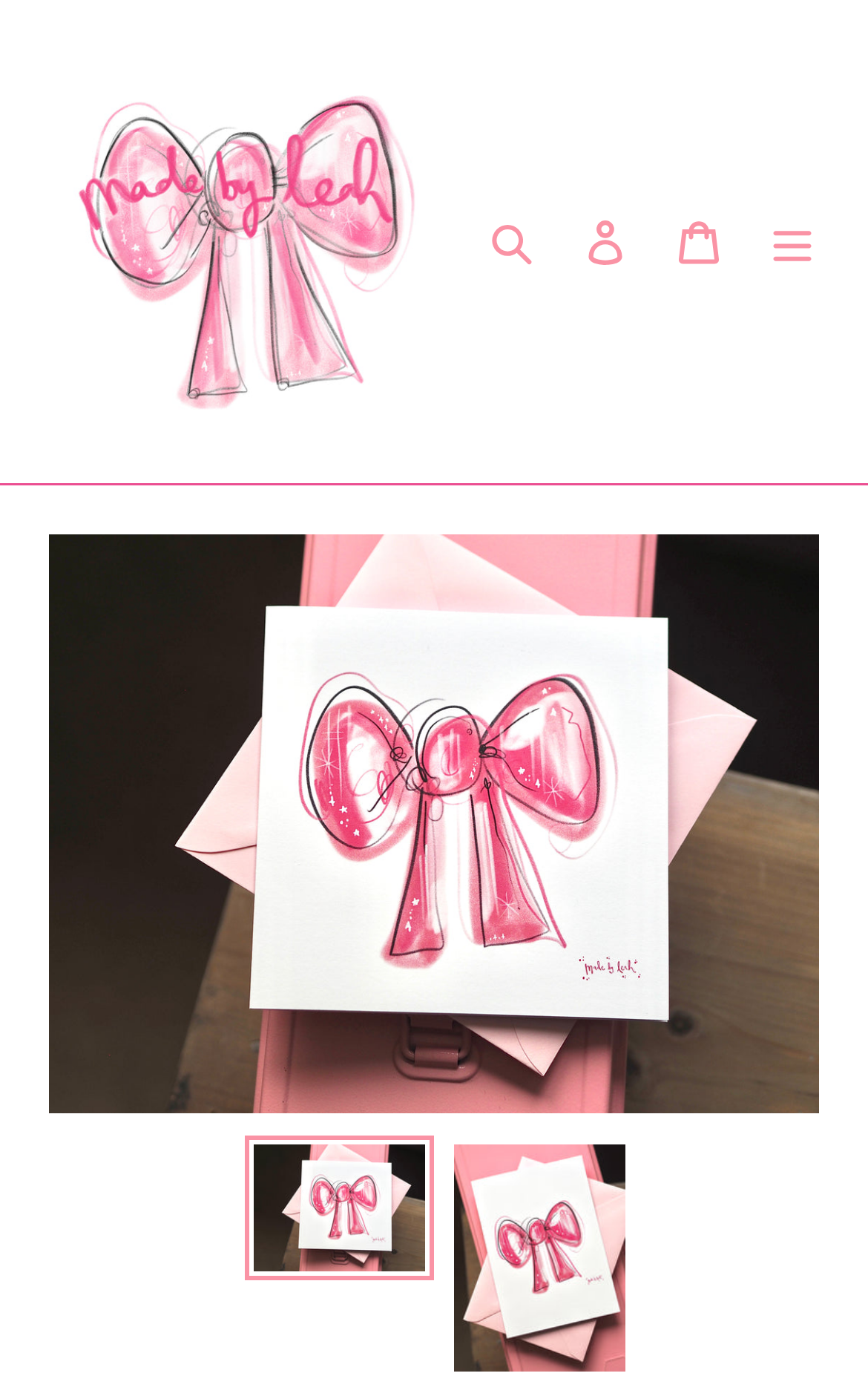Provide the bounding box coordinates of the HTML element described as: "alt="From: Made by Leah"". The bounding box coordinates should be four float numbers between 0 and 1, i.e., [left, top, right, bottom].

[0.056, 0.024, 0.536, 0.327]